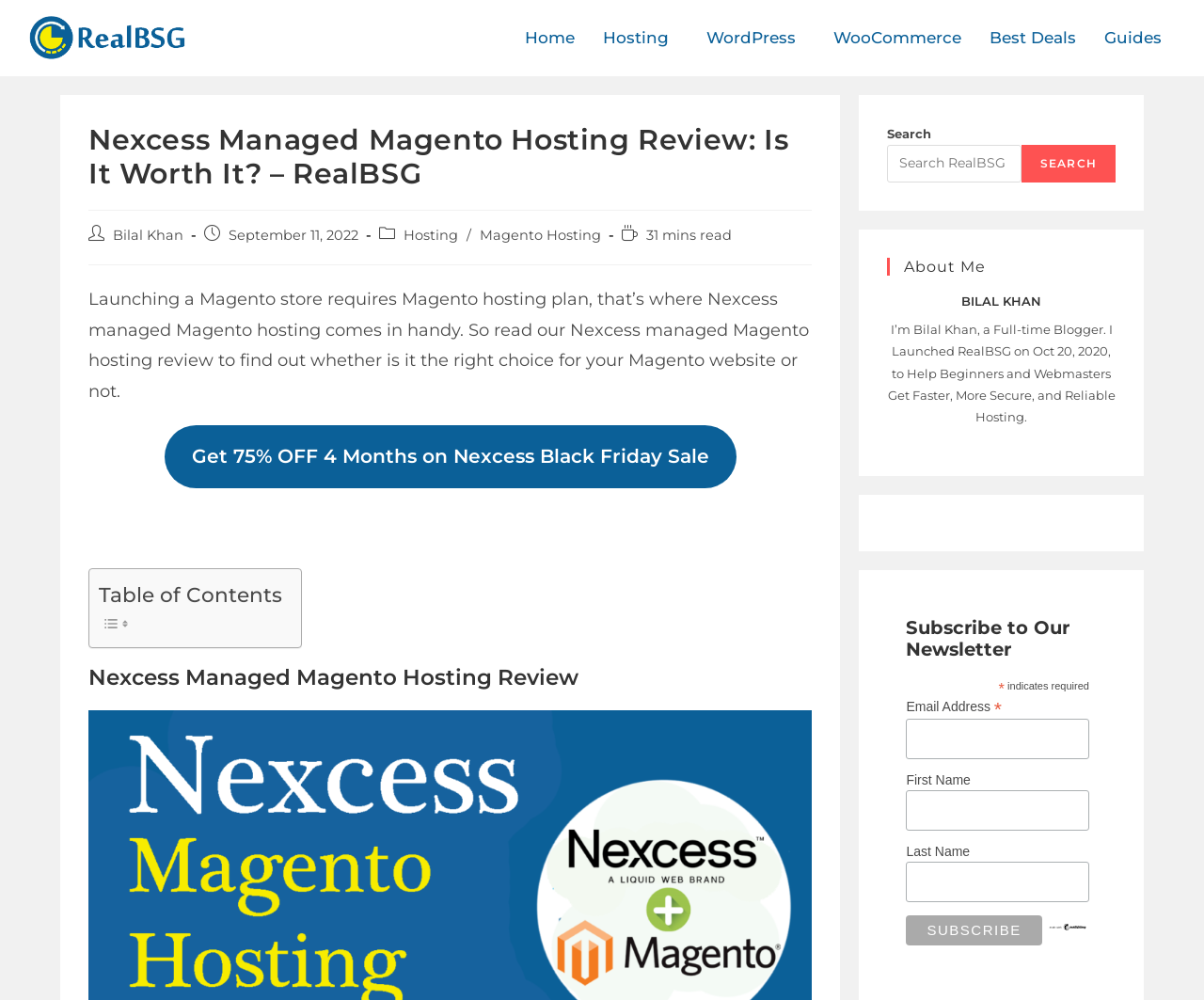Given the element description: "parent_node: First Name name="FNAME"", predict the bounding box coordinates of this UI element. The coordinates must be four float numbers between 0 and 1, given as [left, top, right, bottom].

[0.753, 0.79, 0.905, 0.831]